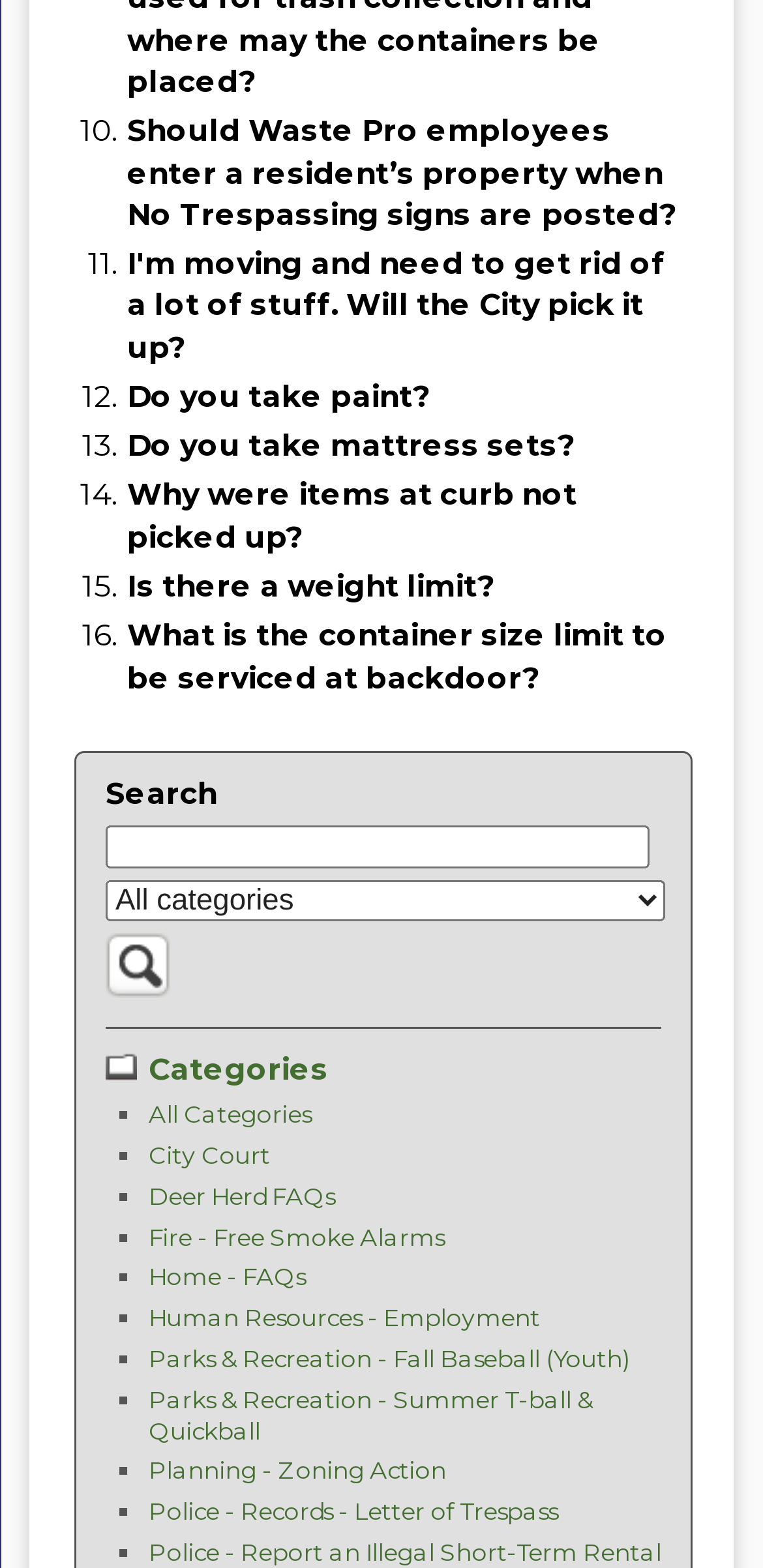Identify the bounding box coordinates of the element that should be clicked to fulfill this task: "read the recommended reading for November 25". The coordinates should be provided as four float numbers between 0 and 1, i.e., [left, top, right, bottom].

None